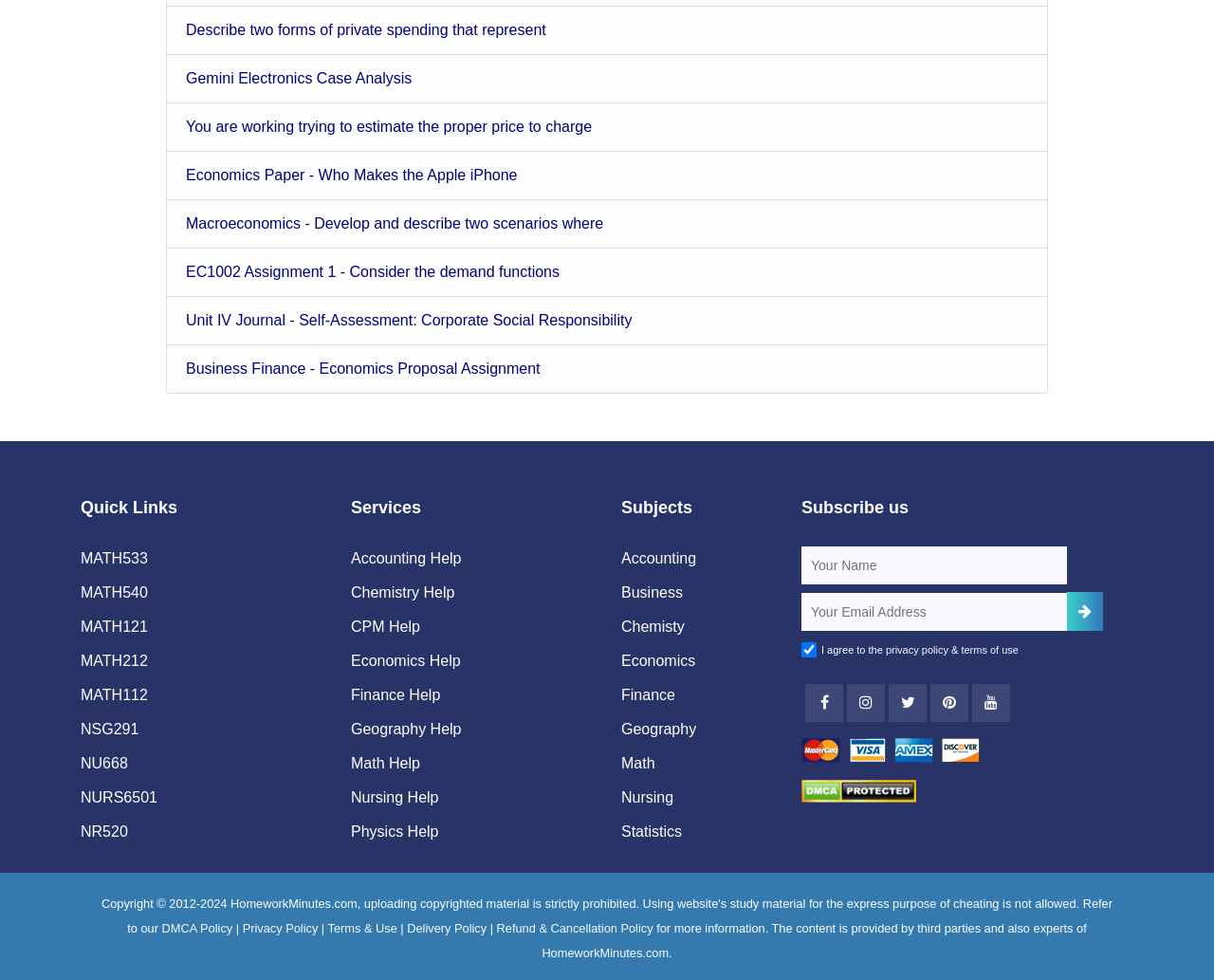Using the information in the image, give a comprehensive answer to the question: 
What services are offered by the website?

The website offers various academic help services, including Accounting Help, Chemistry Help, Economics Help, and more. These services are listed under the 'Services' heading, indicating that the website provides assistance to students in different subjects.